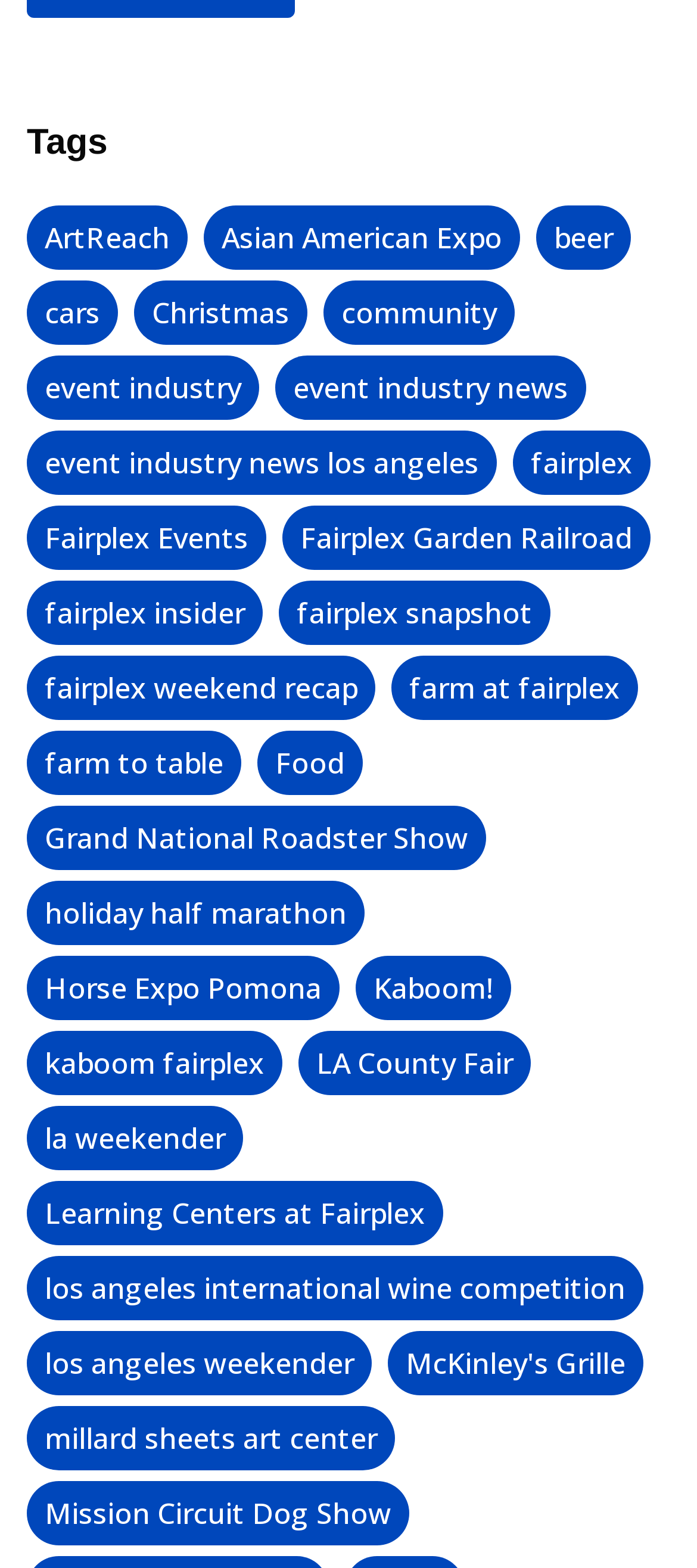Use the information in the screenshot to answer the question comprehensively: Is there a tag related to food?

I found the link 'Food (11 items)' which is related to food.